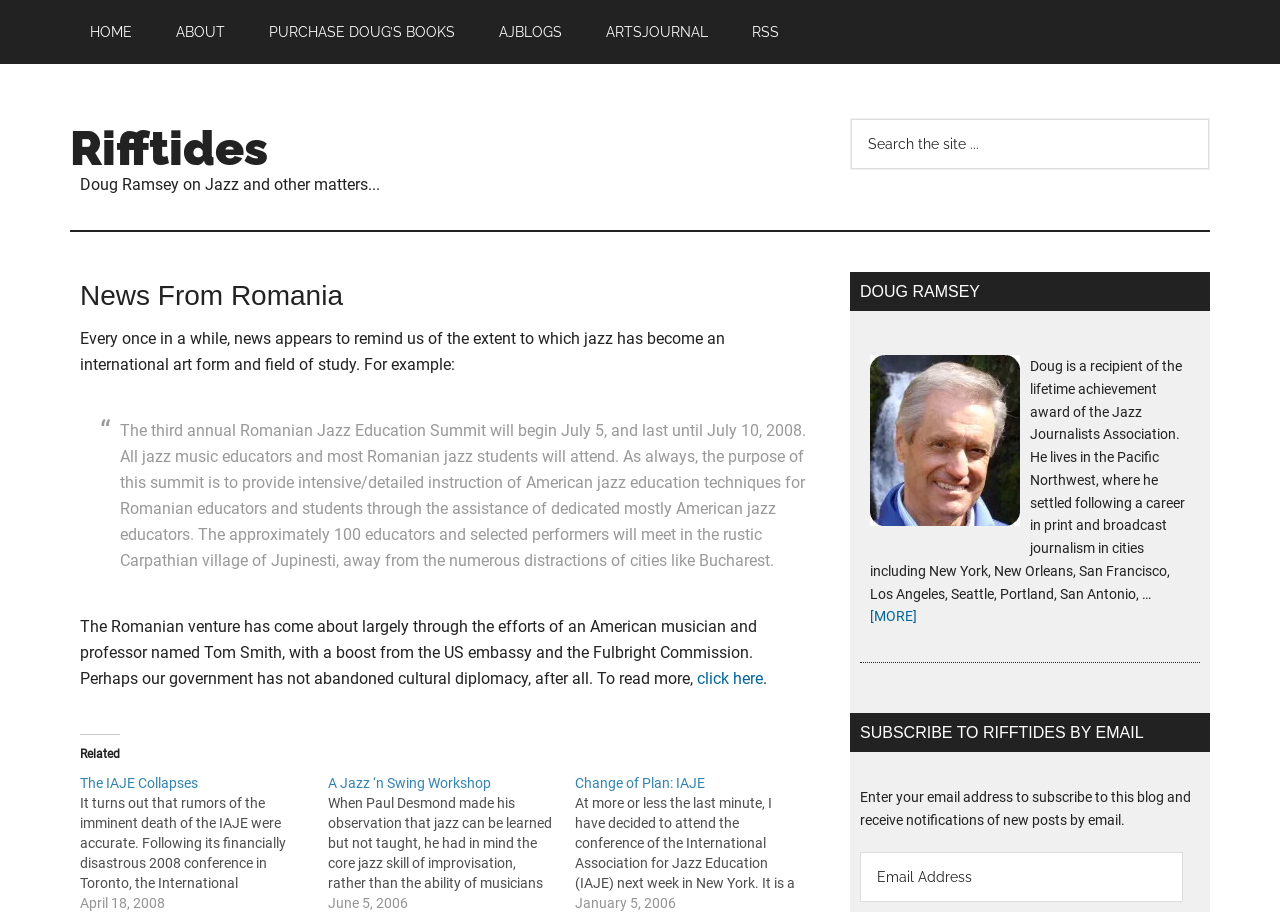Pinpoint the bounding box coordinates of the area that must be clicked to complete this instruction: "Click on 'JUNE 23, 2015'".

None